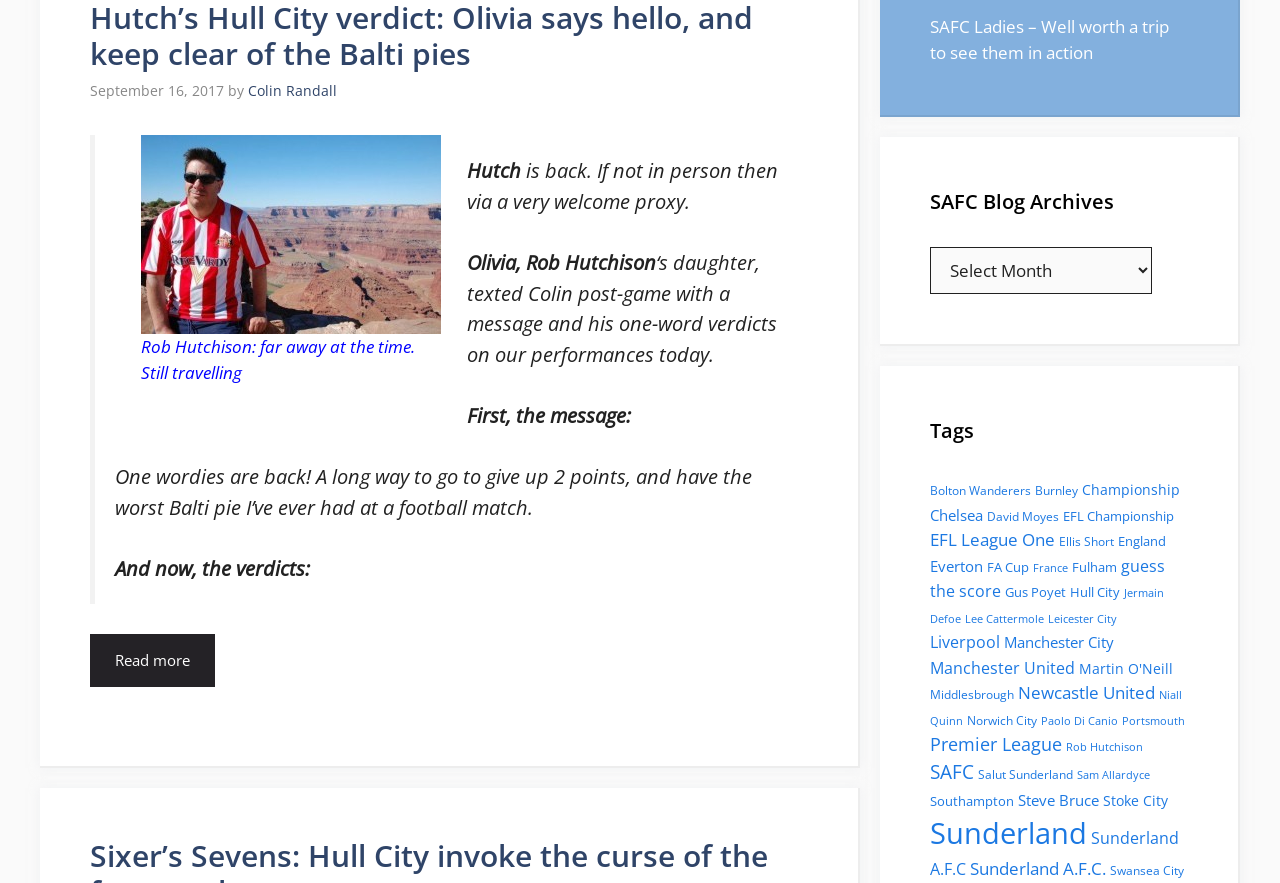Using the description "Burnley", predict the bounding box of the relevant HTML element.

[0.809, 0.547, 0.842, 0.564]